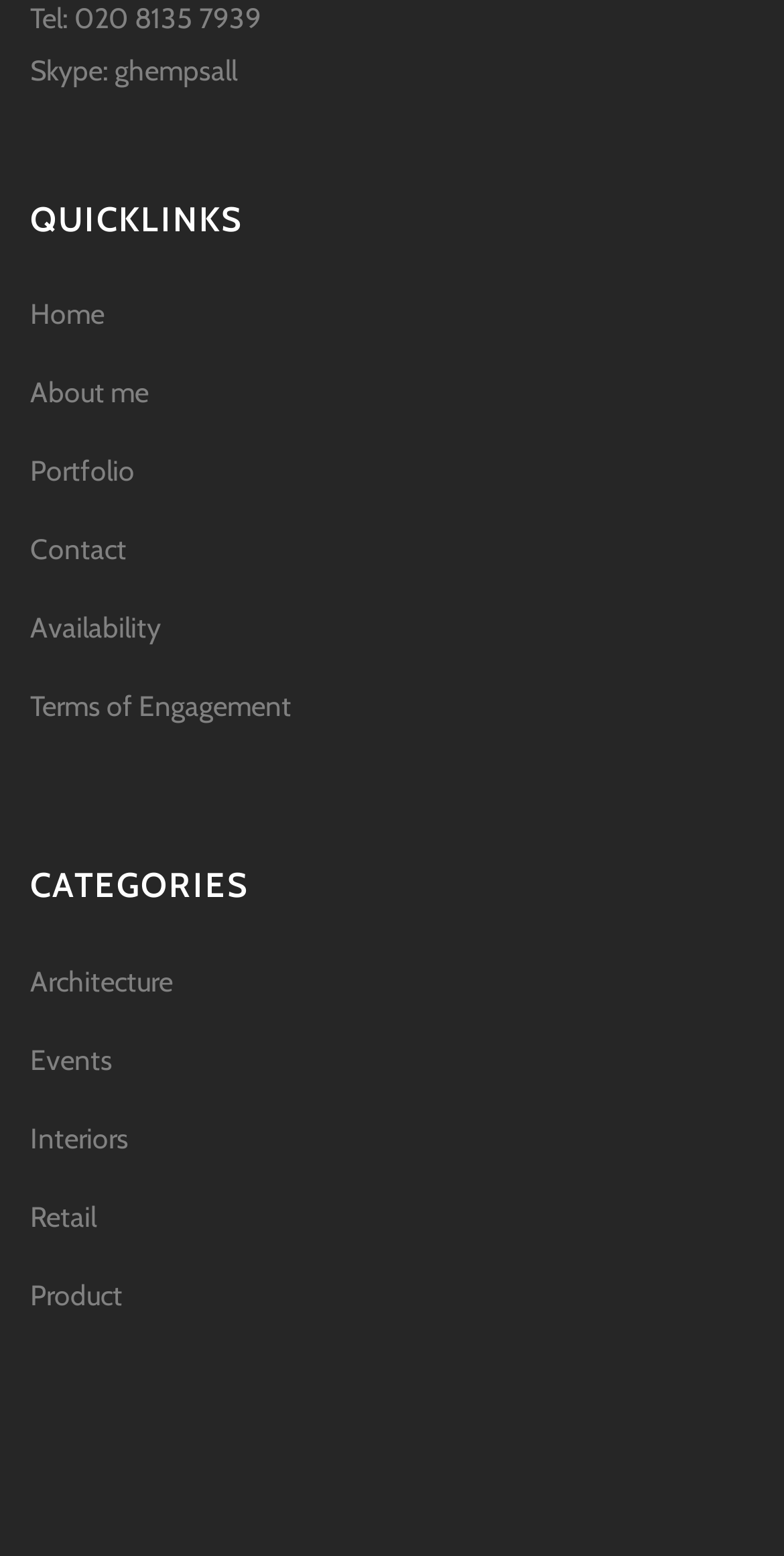What are the categories of services offered?
From the screenshot, provide a brief answer in one word or phrase.

Architecture, Events, Interiors, Retail, Product